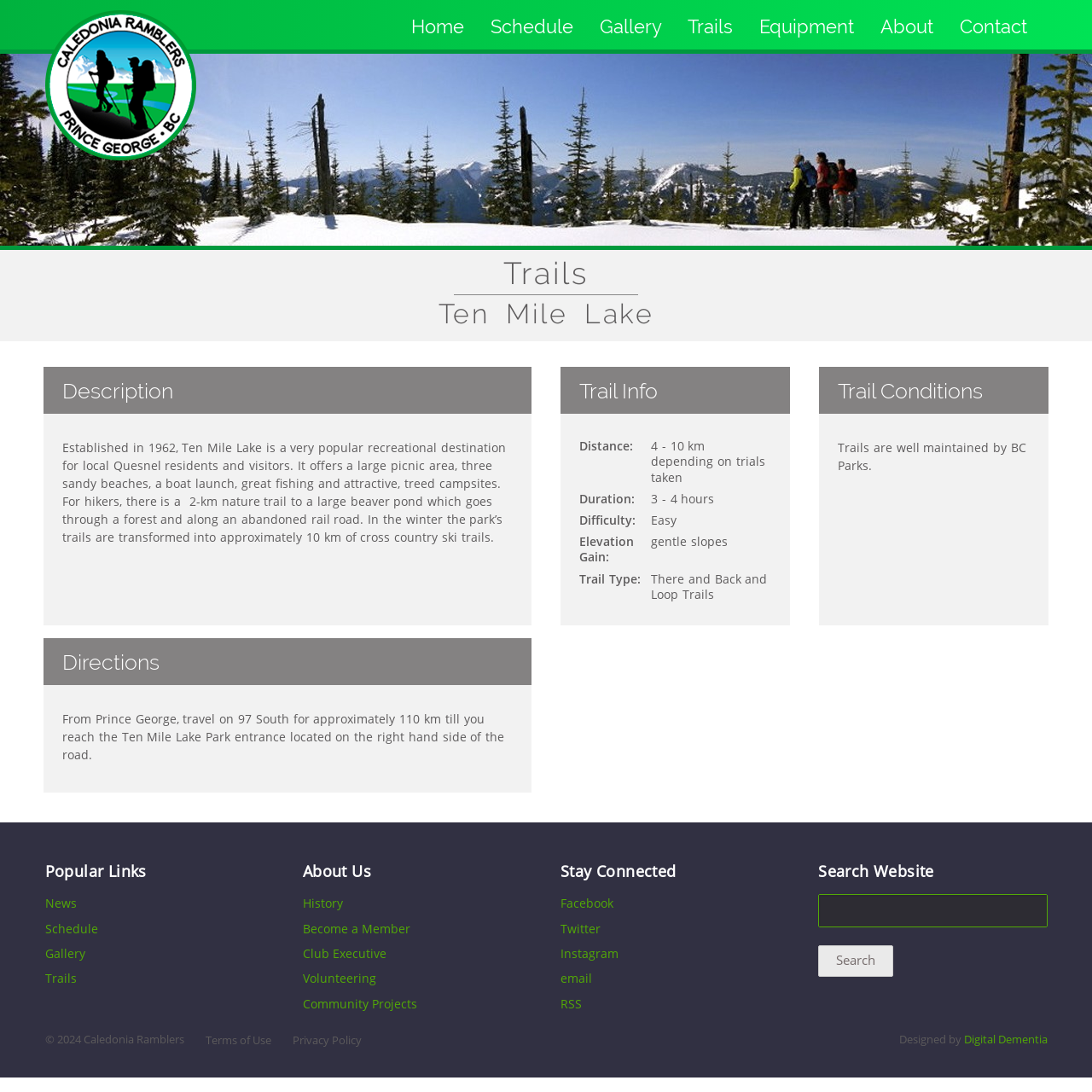What is the name of the lake described on this webpage?
Using the image as a reference, give a one-word or short phrase answer.

Ten Mile Lake